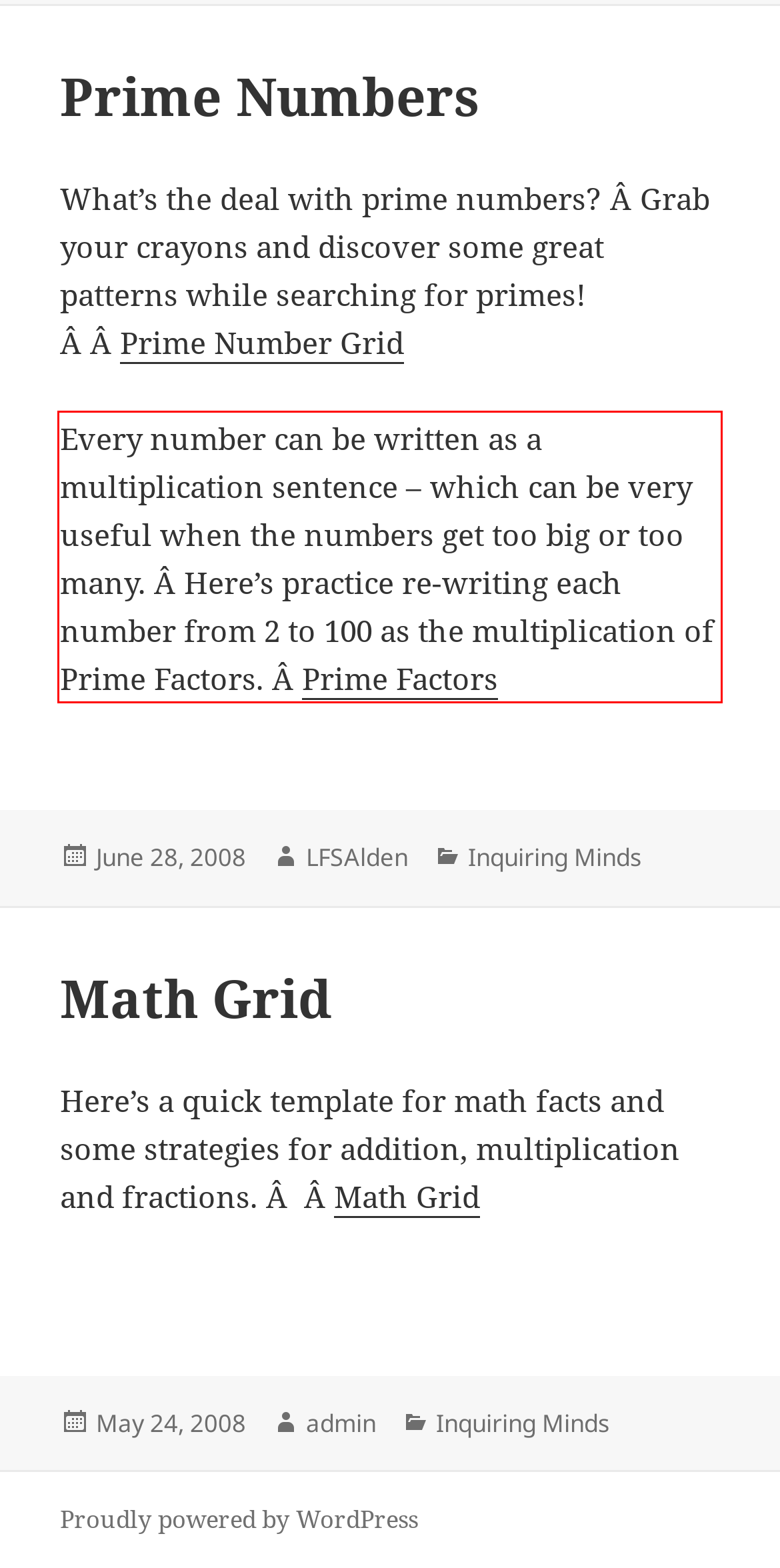Given the screenshot of the webpage, identify the red bounding box, and recognize the text content inside that red bounding box.

Every number can be written as a multiplication sentence – which can be very useful when the numbers get too big or too many. Â Here’s practice re-writing each number from 2 to 100 as the multiplication of Prime Factors. Â Prime Factors